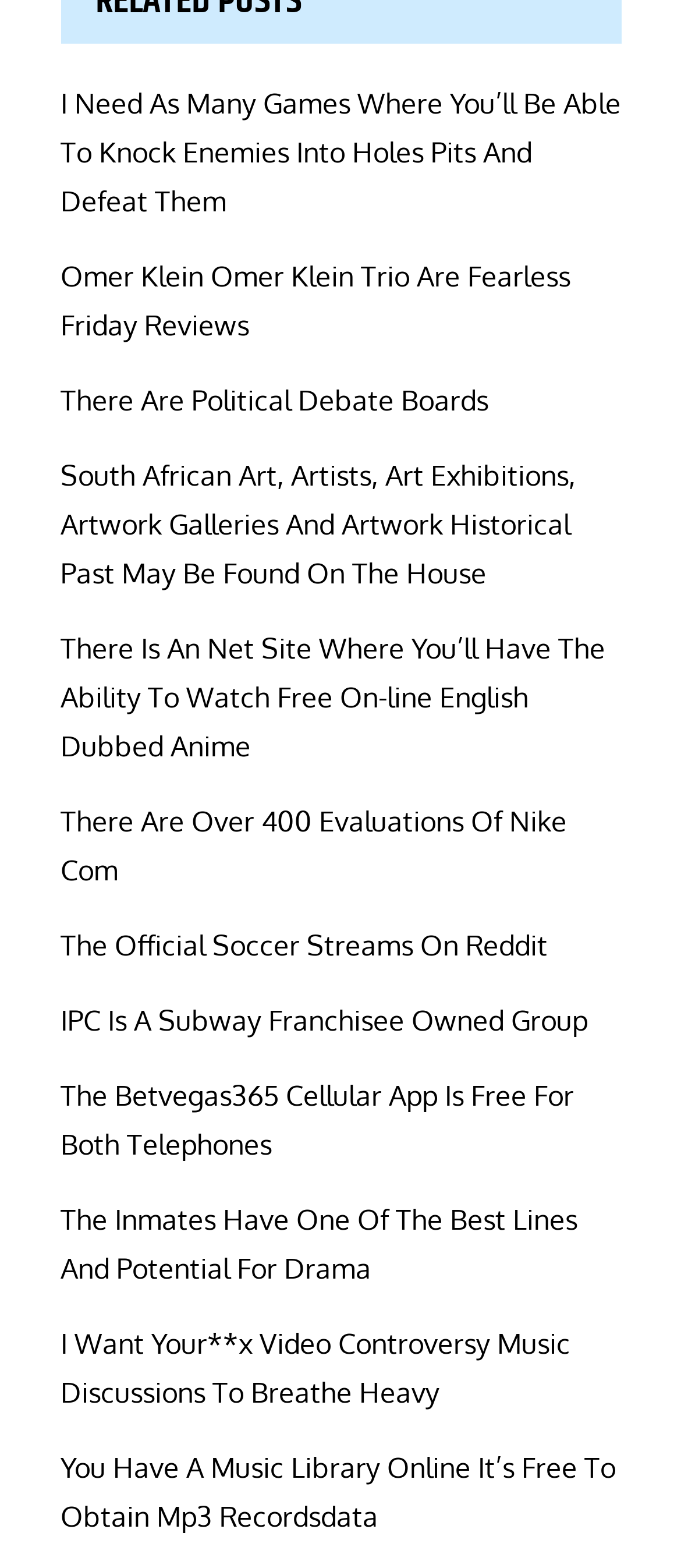Please find the bounding box coordinates of the element that you should click to achieve the following instruction: "Click on the link to read about games where you can knock enemies into holes". The coordinates should be presented as four float numbers between 0 and 1: [left, top, right, bottom].

[0.088, 0.055, 0.912, 0.139]